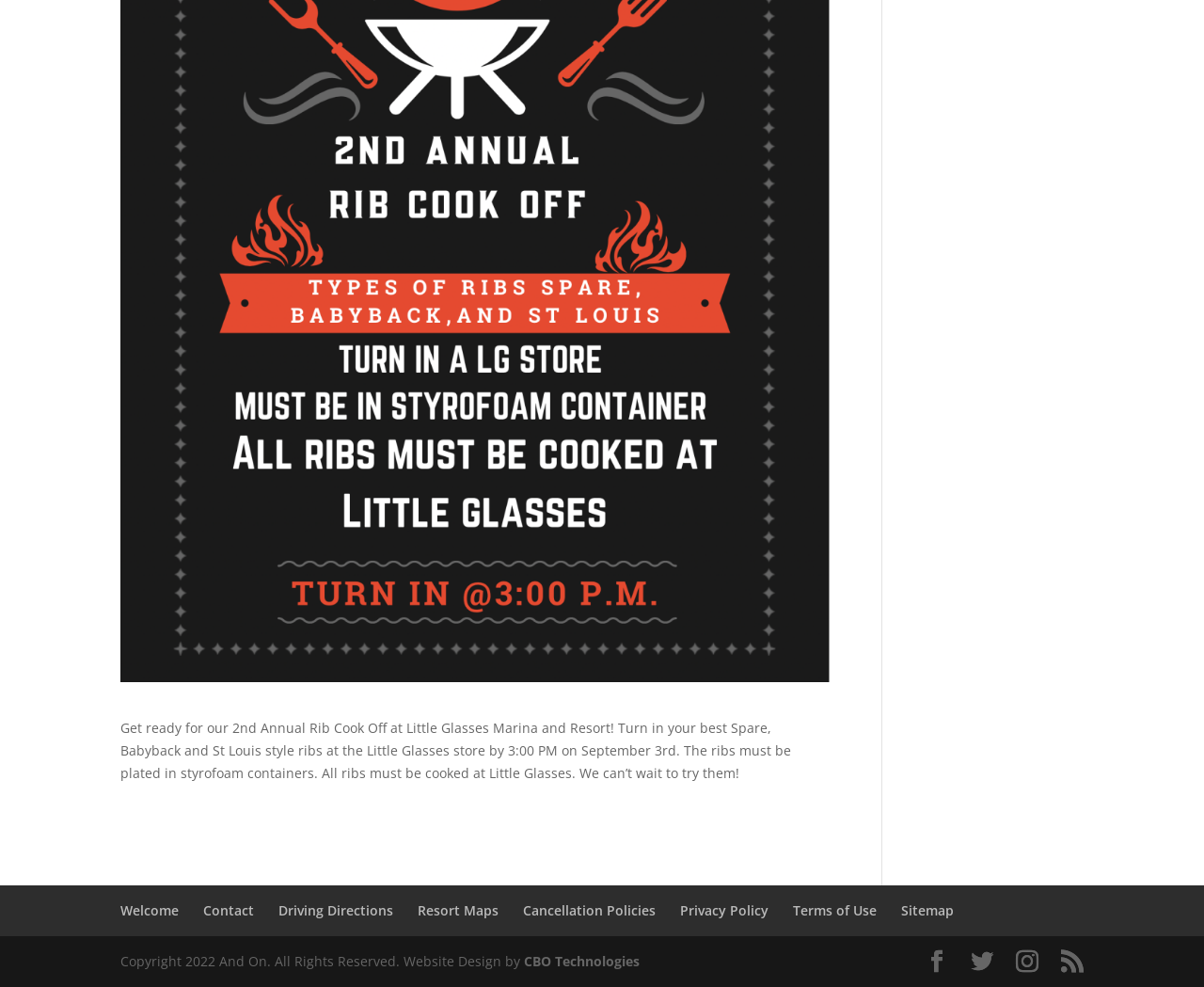Using the provided description: "Terms of Use", find the bounding box coordinates of the corresponding UI element. The output should be four float numbers between 0 and 1, in the format [left, top, right, bottom].

[0.659, 0.914, 0.728, 0.932]